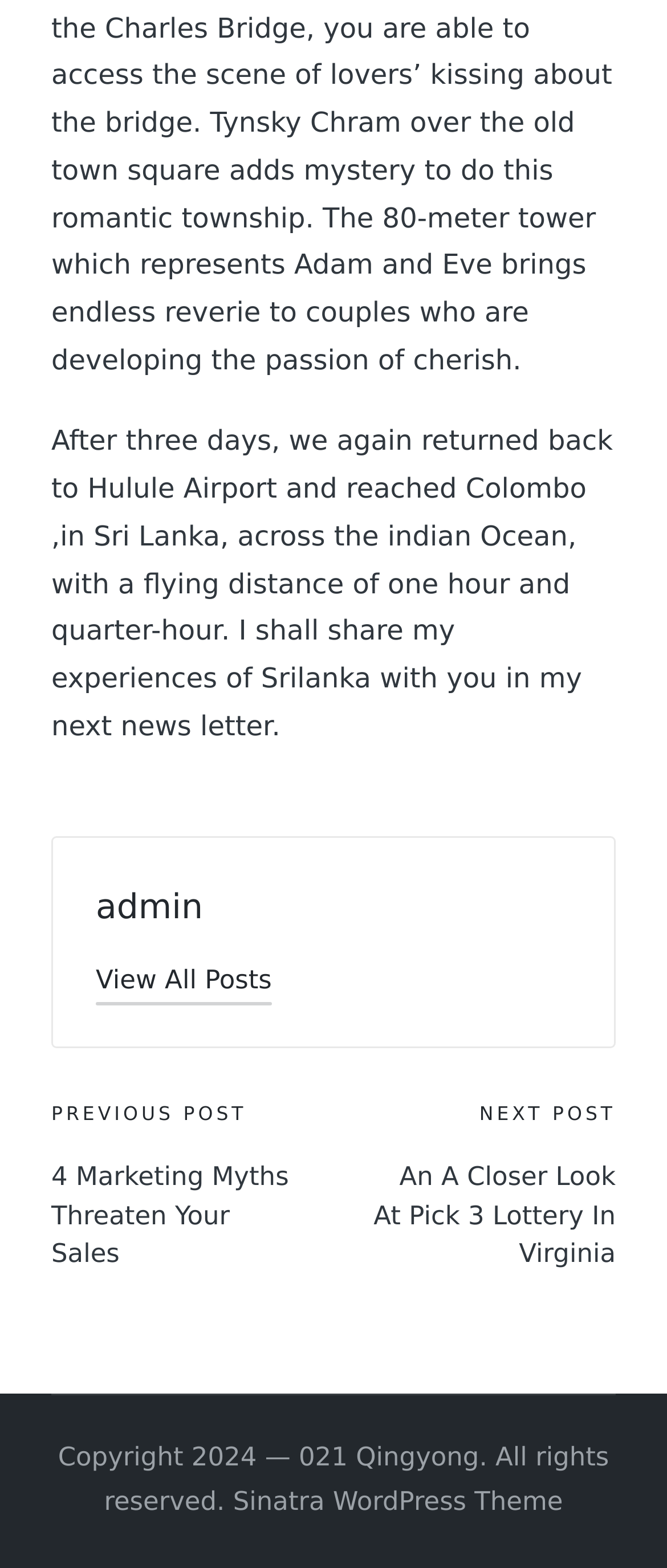What is the theme of this WordPress website?
Using the image, provide a detailed and thorough answer to the question.

The webpage has a link to 'Sinatra WordPress Theme' at the bottom, indicating that the theme of this WordPress website is Sinatra.